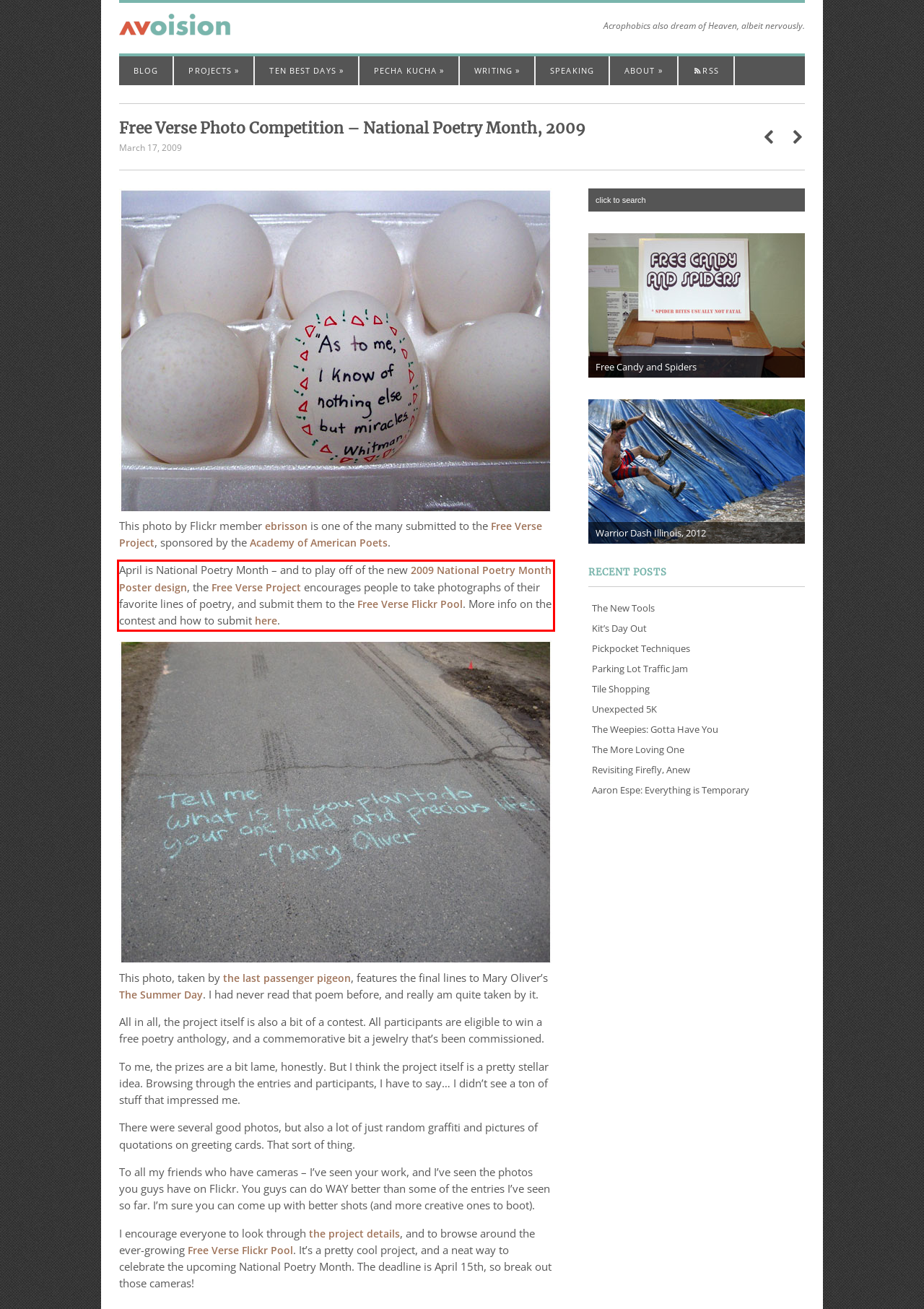Using the provided screenshot of a webpage, recognize the text inside the red rectangle bounding box by performing OCR.

April is National Poetry Month – and to play off of the new 2009 National Poetry Month Poster design, the Free Verse Project encourages people to take photographs of their favorite lines of poetry, and submit them to the Free Verse Flickr Pool. More info on the contest and how to submit here.